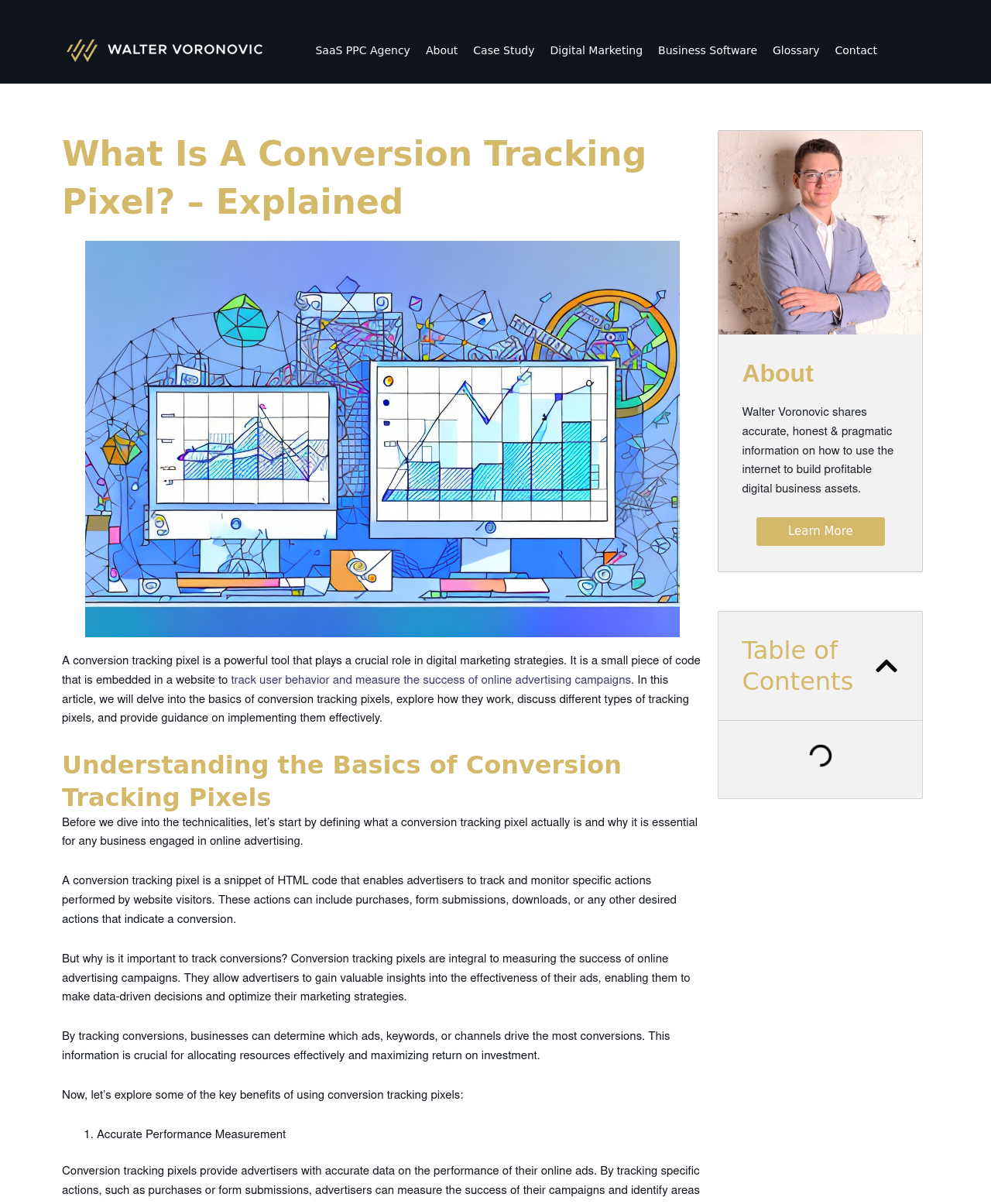Identify and provide the main heading of the webpage.

What Is A Conversion Tracking Pixel? – Explained